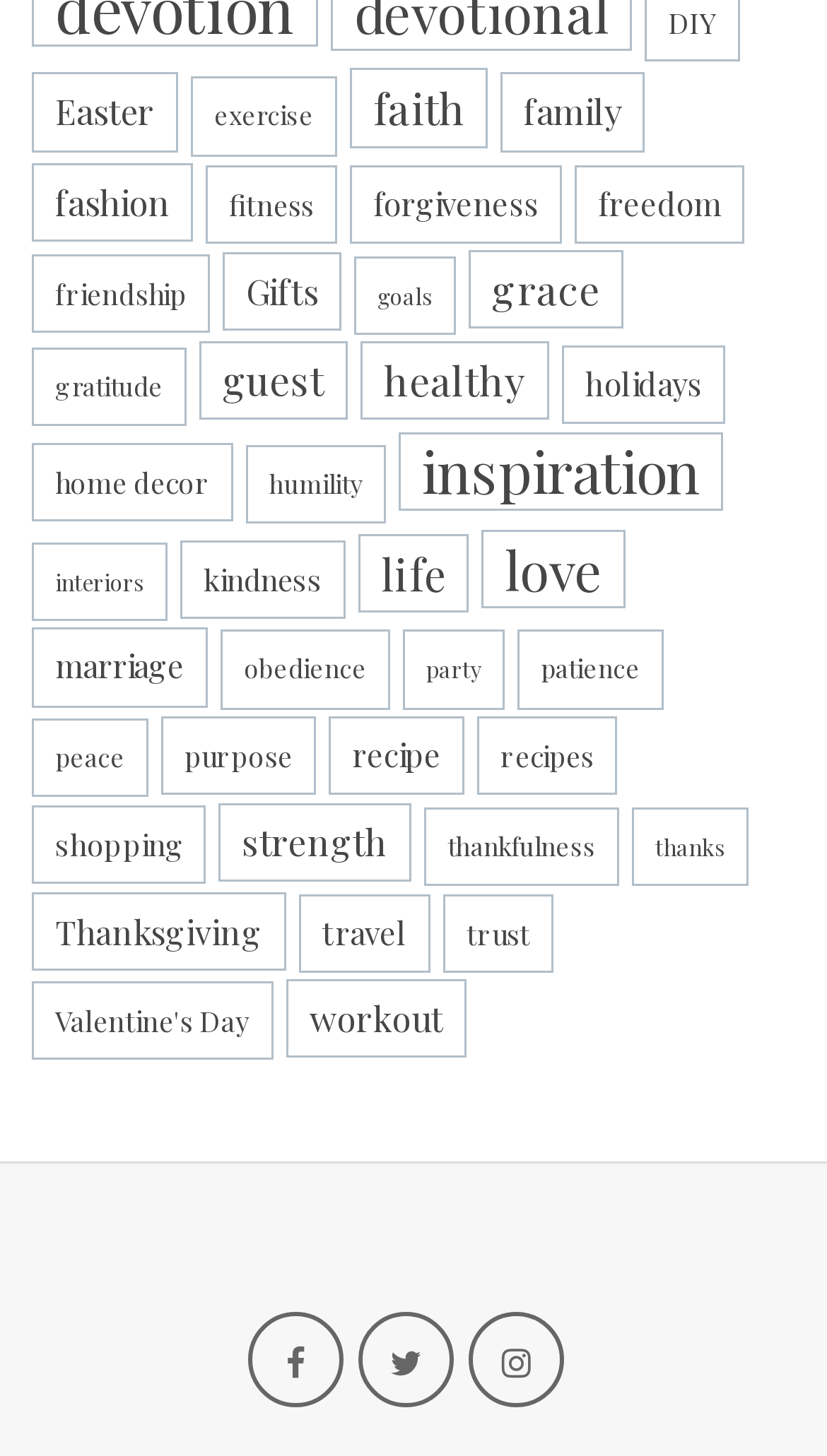What is the main theme of this webpage?
Based on the image, answer the question with as much detail as possible.

Based on the numerous links on the webpage, it appears to be a collection of quotes and inspiration related to various topics such as Easter, exercise, faith, family, and many more. The links are organized in a grid-like structure, suggesting a categorization of quotes and inspiration.